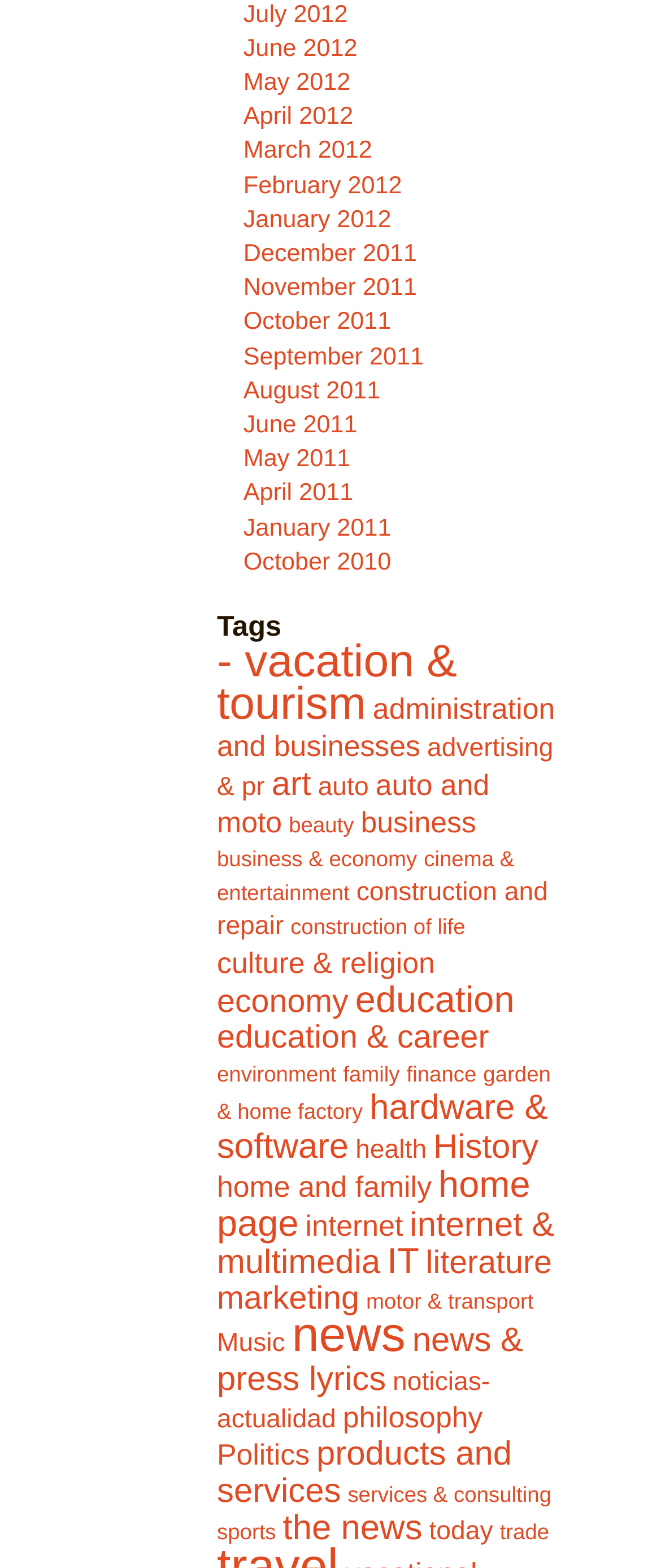What is the second category from the top under 'Tags'?
With the help of the image, please provide a detailed response to the question.

Under the 'Tags' heading, the second category from the top is 'administration and businesses' with 7 items.